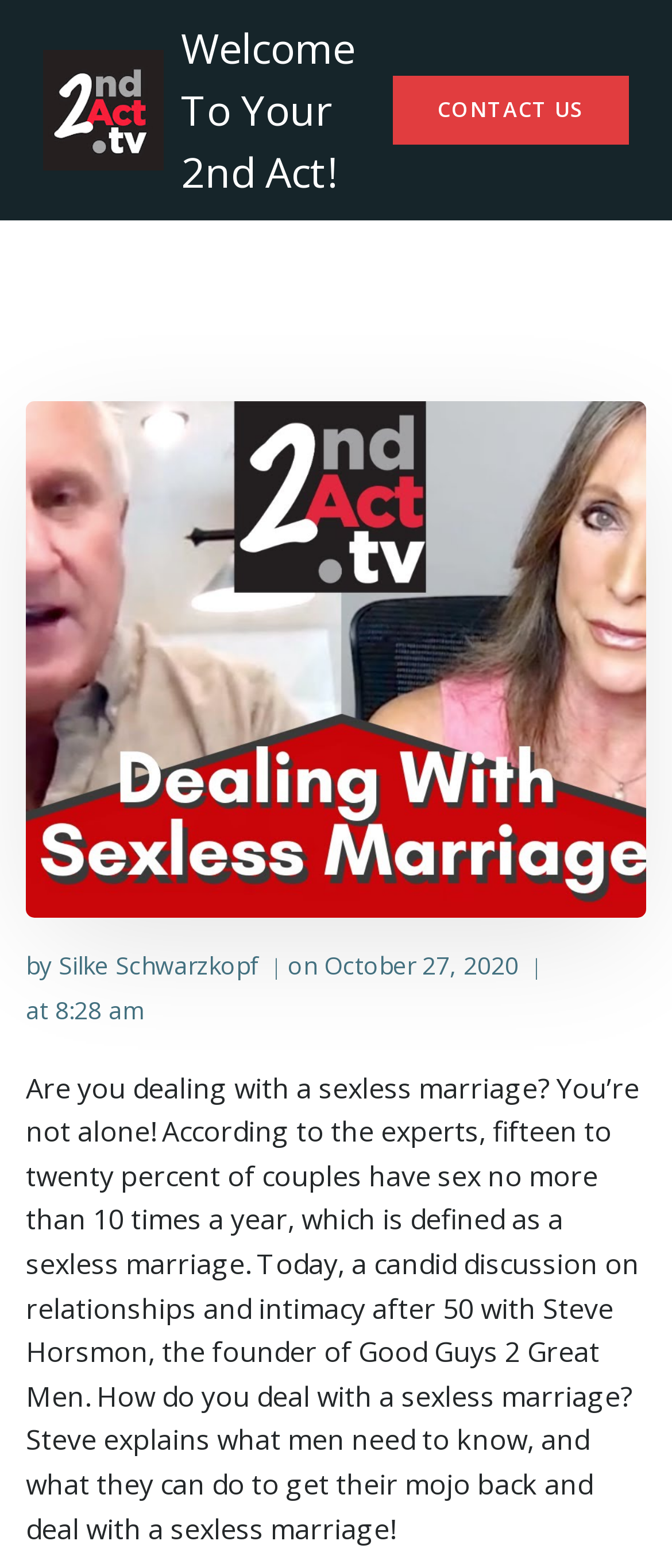Respond to the following query with just one word or a short phrase: 
Who is the author of the article?

Silke Schwarzkopf